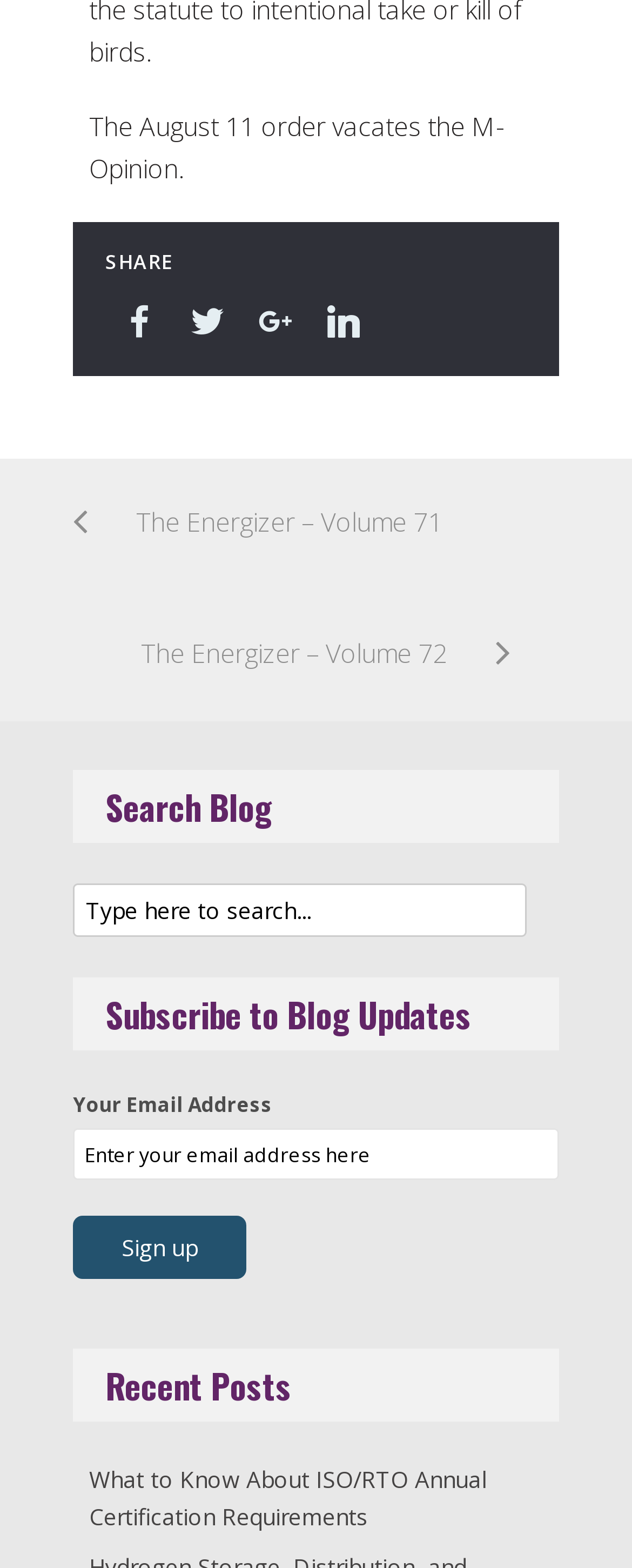Please find the bounding box coordinates of the element that needs to be clicked to perform the following instruction: "Search the blog". The bounding box coordinates should be four float numbers between 0 and 1, represented as [left, top, right, bottom].

[0.115, 0.564, 0.833, 0.597]